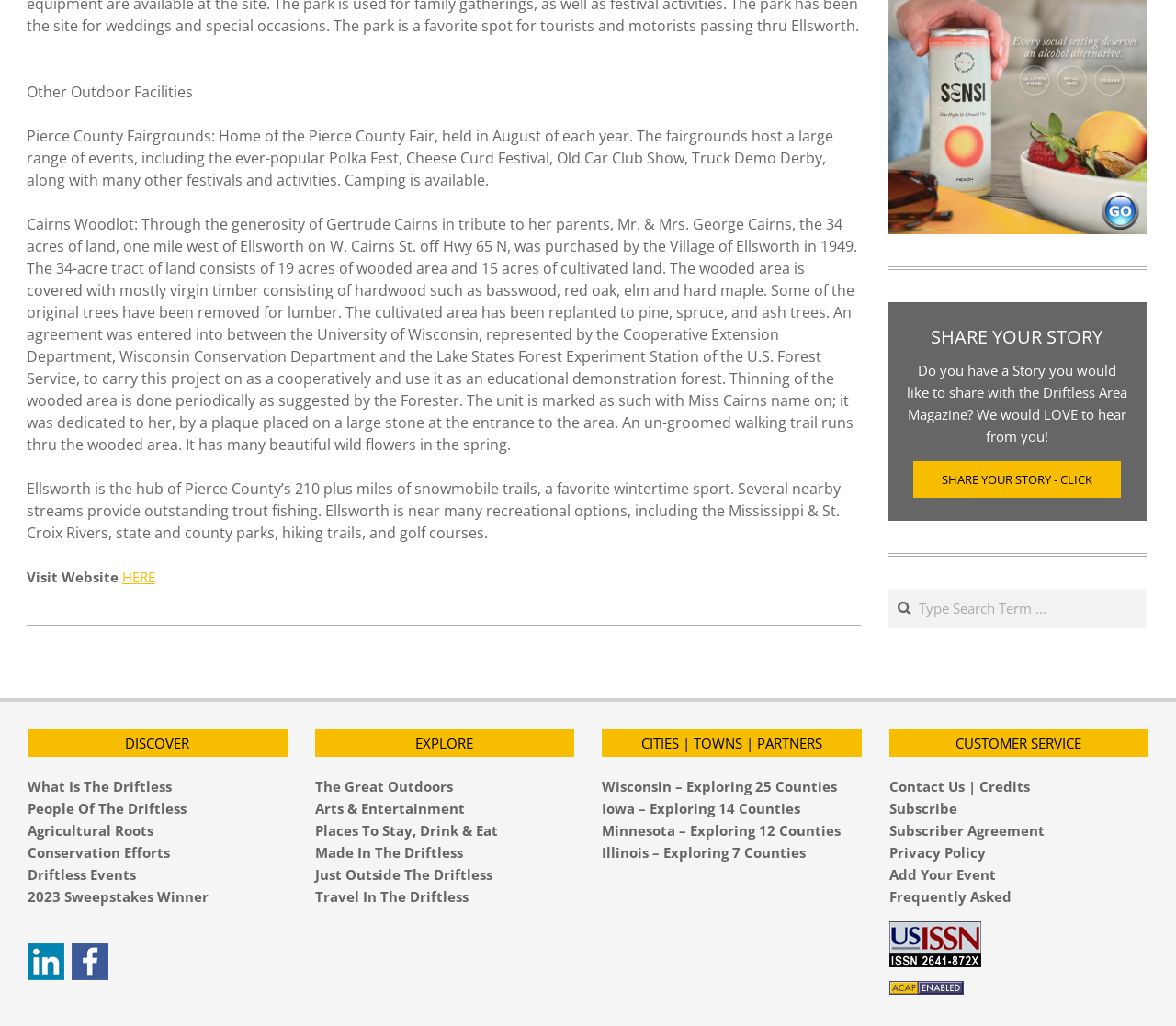Find the bounding box coordinates of the element I should click to carry out the following instruction: "Learn about LIMITED RELEASE ROCKPILE ZINFANDEL".

None